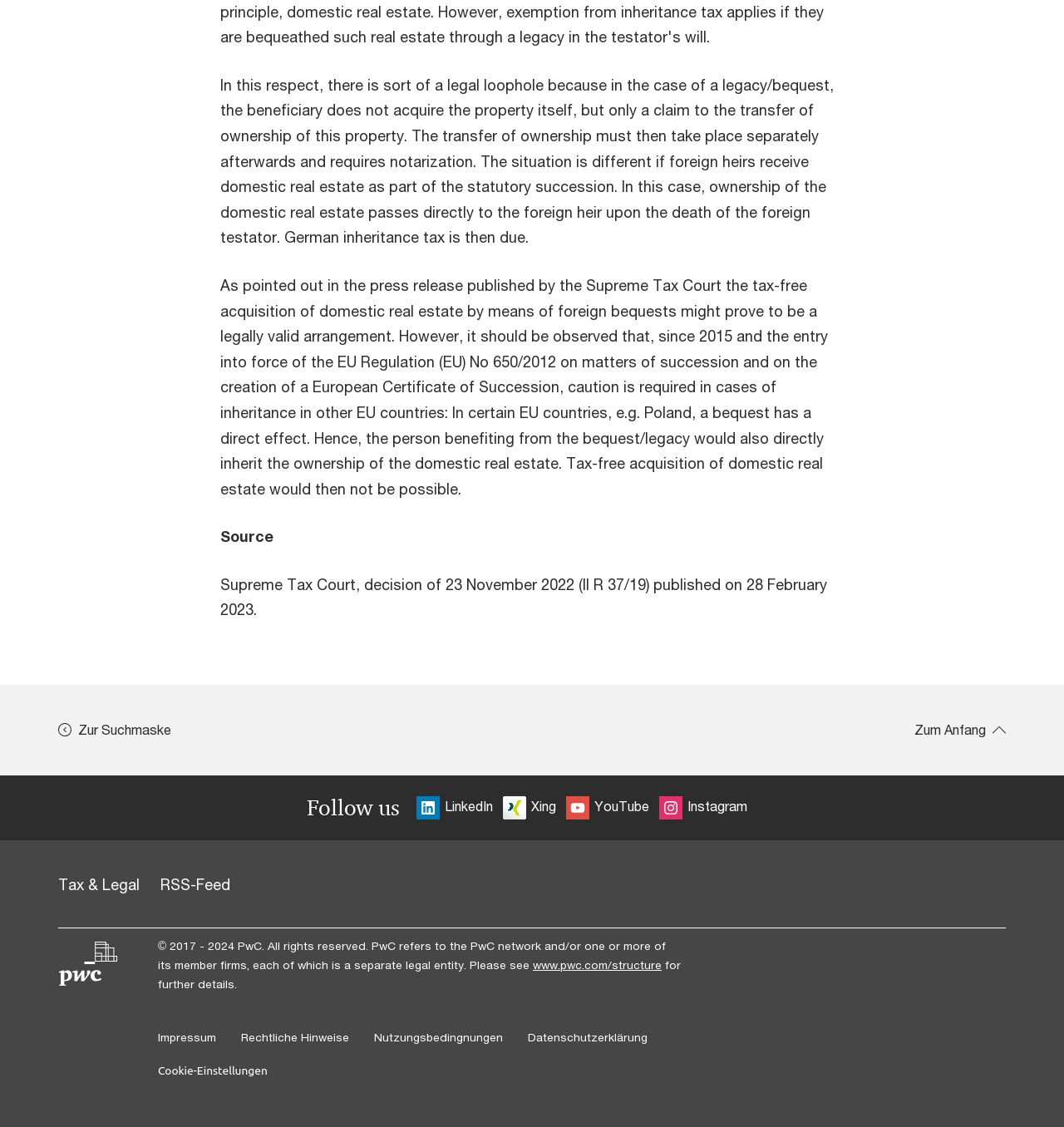How many links are available in the footer section?
Analyze the image and provide a thorough answer to the question.

The number of links in the footer section can be counted by looking at the link elements with the text 'Impressum', 'Rechtliche Hinweise', 'Nutzungsbedingnungen', 'Datenschutzerklärung', and 'www.pwc.com/structure'.